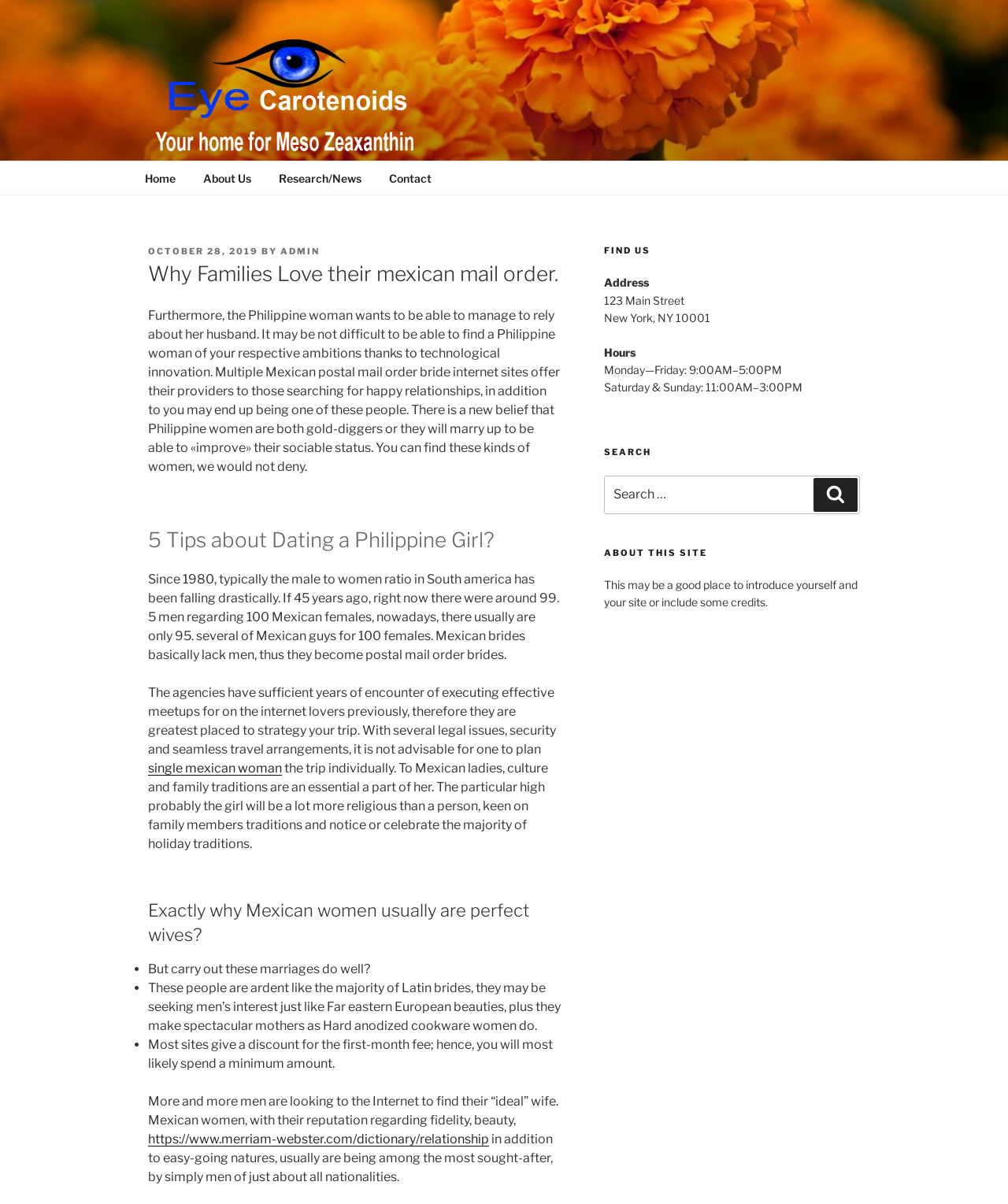Identify the bounding box coordinates necessary to click and complete the given instruction: "Check the 'About Us' page".

[0.189, 0.141, 0.262, 0.155]